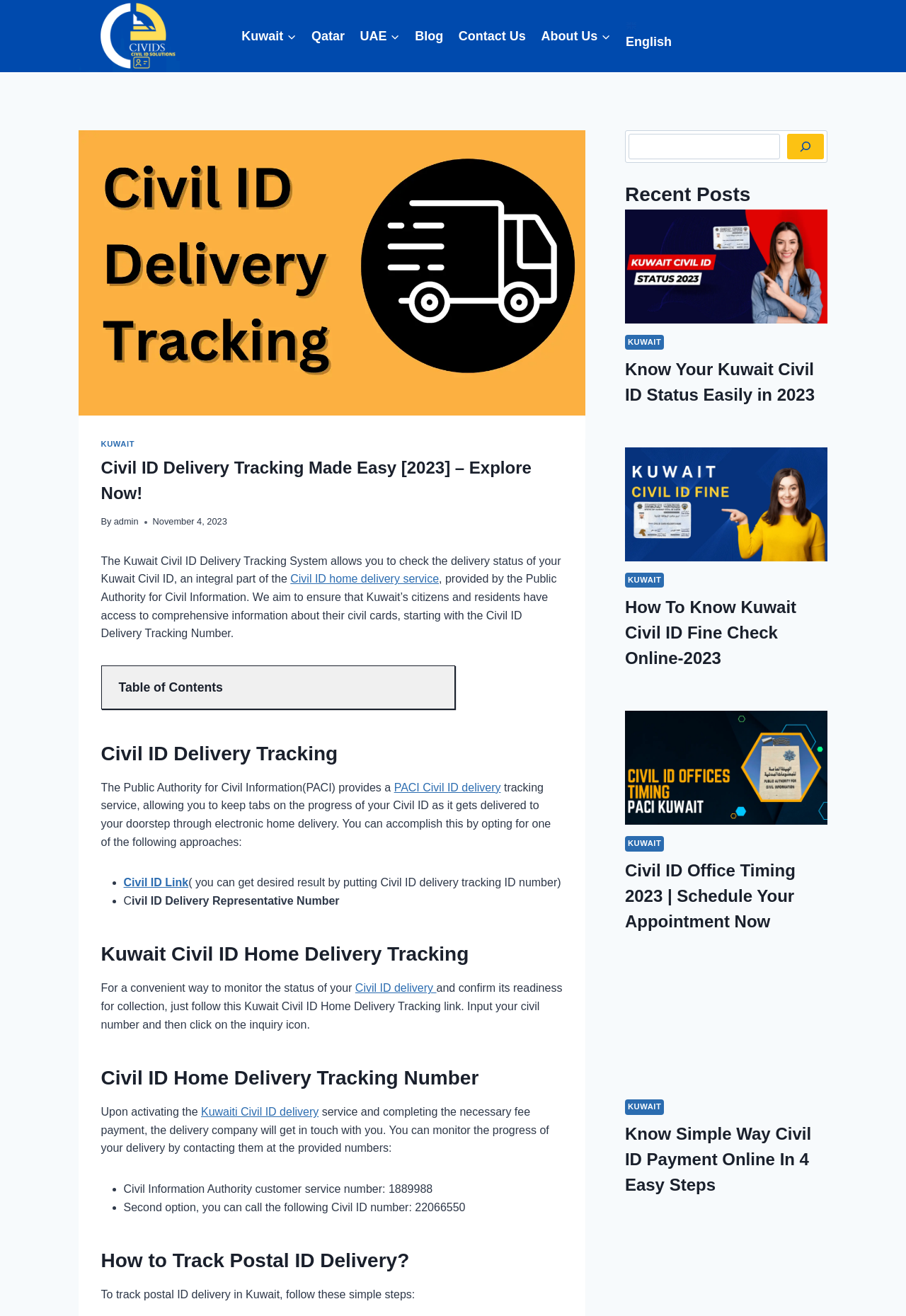What is the main purpose of the Kuwait Civil ID Delivery Tracking System?
Please answer the question as detailed as possible.

The main purpose of the Kuwait Civil ID Delivery Tracking System is to allow users to check the delivery status of their Kuwait Civil ID, which is an integral part of the Civil ID home delivery service provided by the Public Authority for Civil Information.